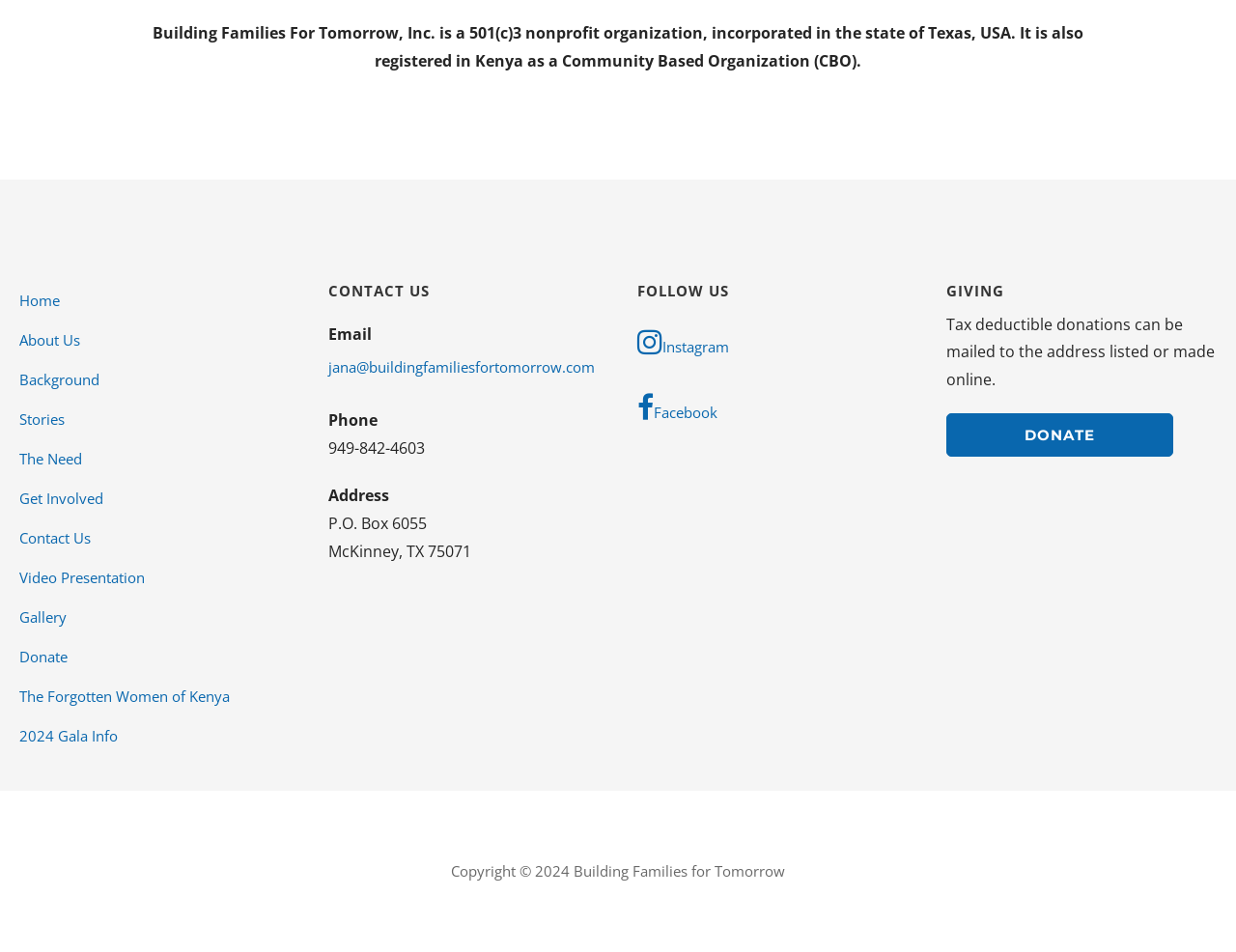What is the address of the organization?
Based on the screenshot, provide a one-word or short-phrase response.

P.O. Box 6055, McKinney, TX 75071